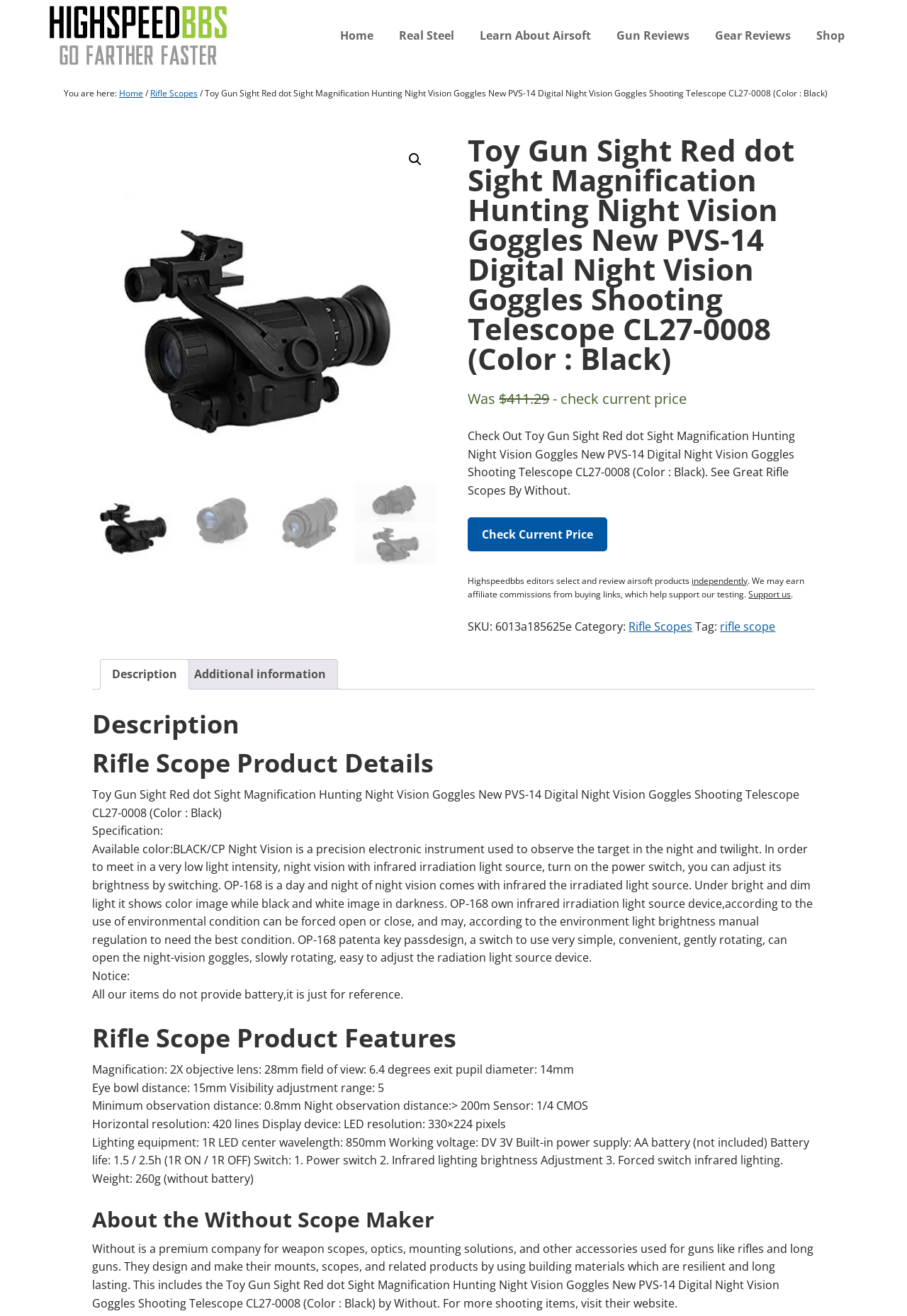Using the given element description, provide the bounding box coordinates (top-left x, top-left y, bottom-right x, bottom-right y) for the corresponding UI element in the screenshot: High Speed BBs

[0.055, 0.0, 0.258, 0.054]